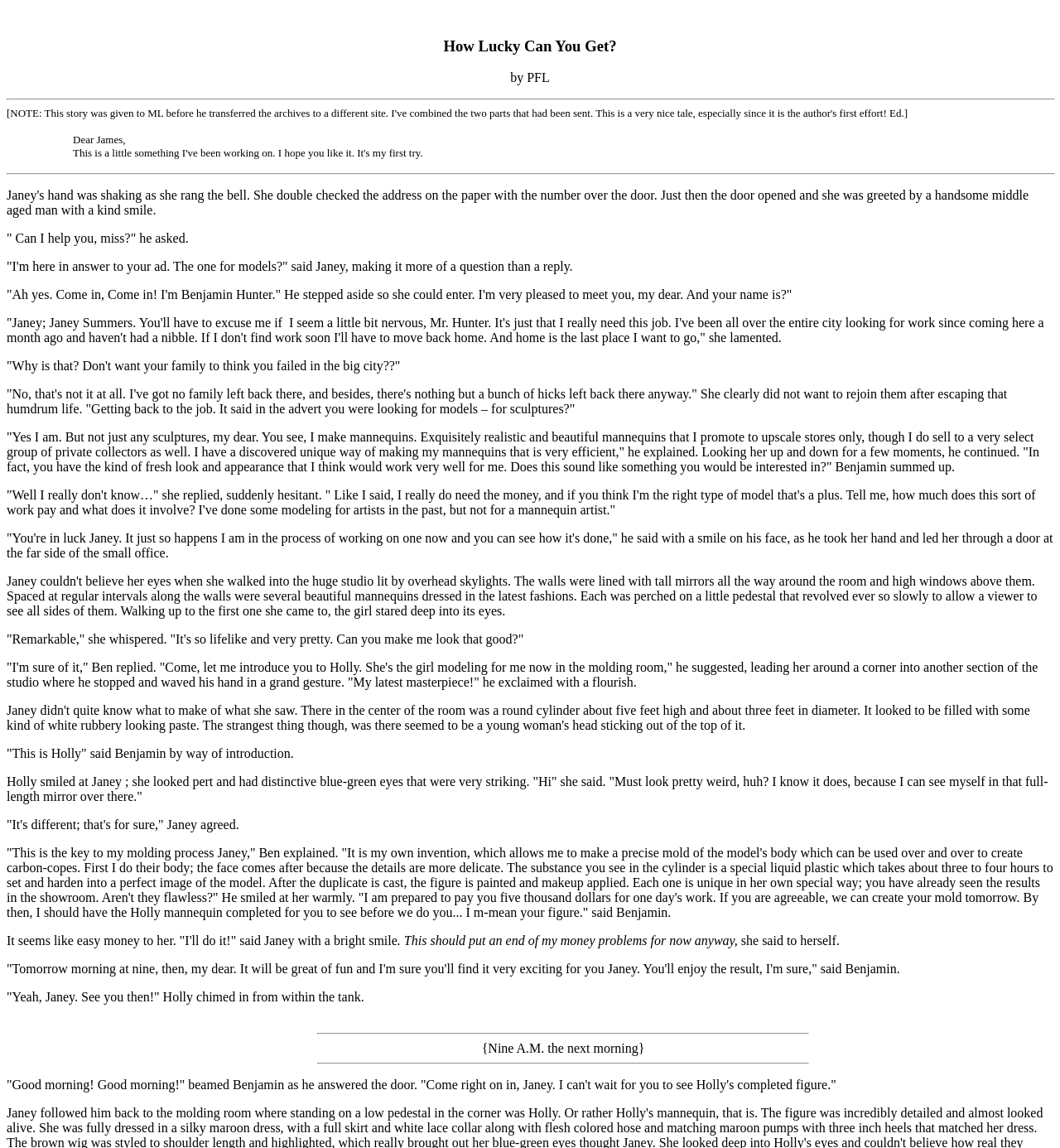Provide your answer to the question using just one word or phrase: What is the name of the girl modeling for Benjamin in the molding room?

Holly